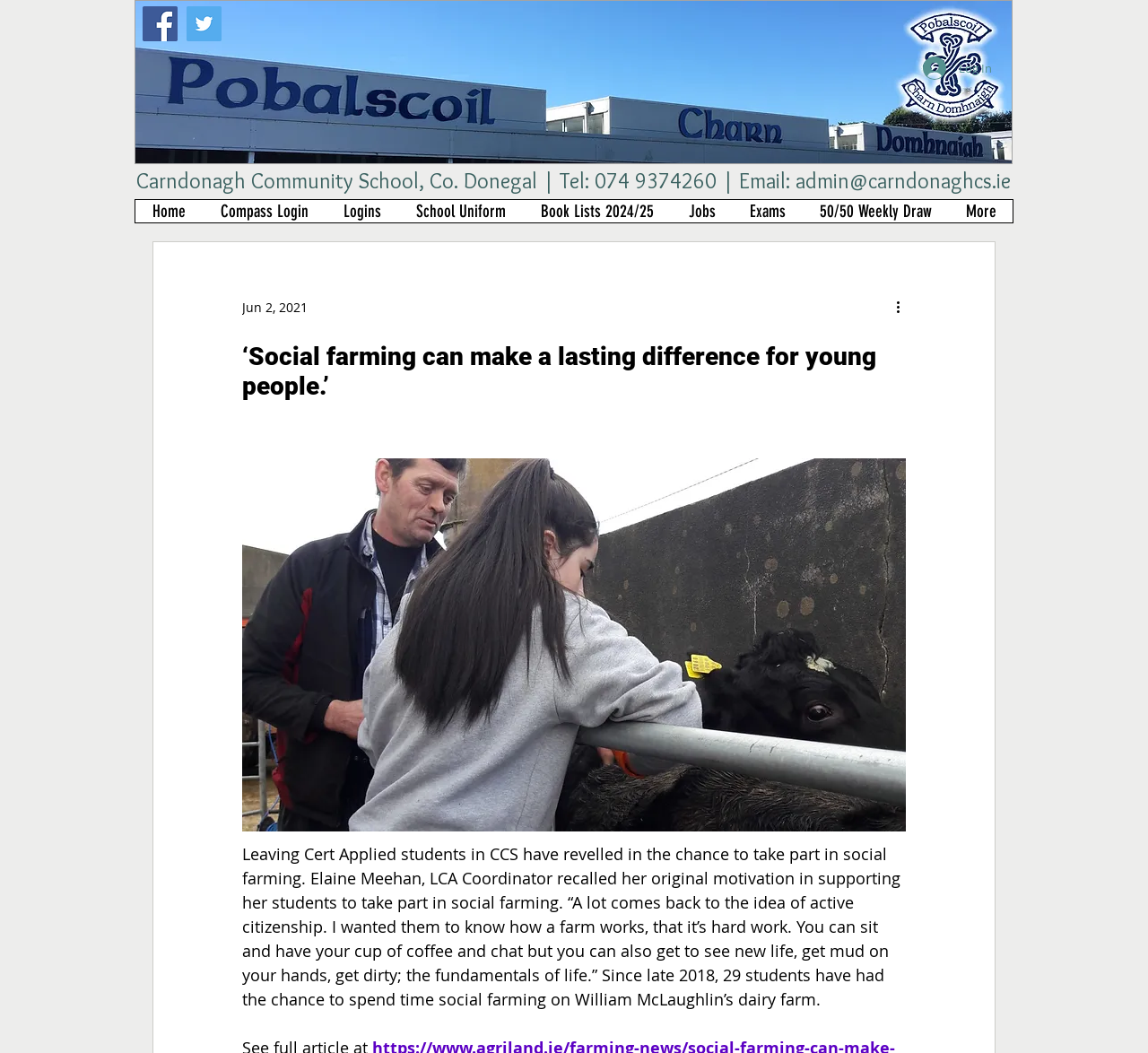Please find the bounding box for the UI element described by: "Book Lists 2024/25".

[0.455, 0.19, 0.584, 0.211]